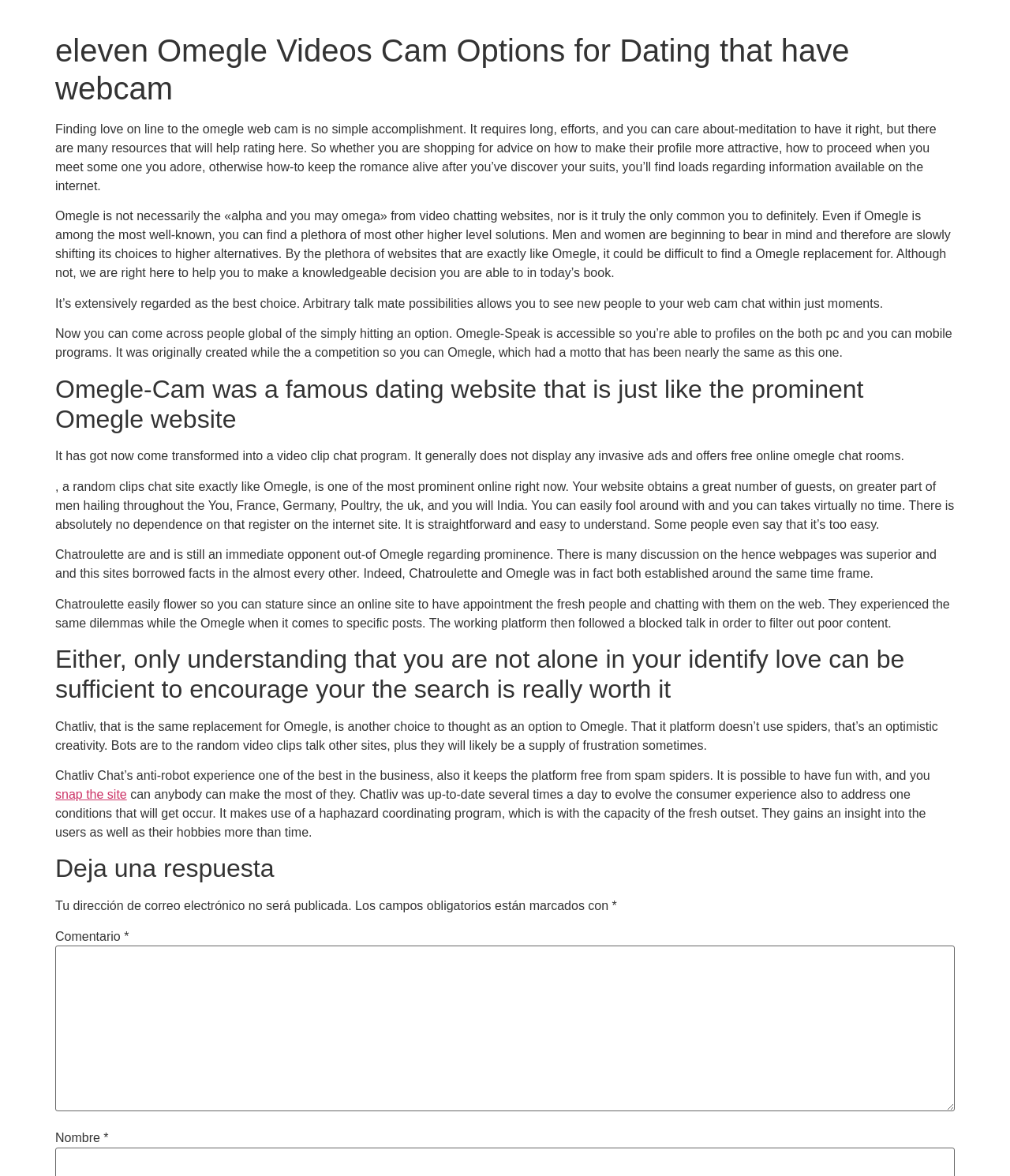What is required to leave a comment?
Can you provide a detailed and comprehensive answer to the question?

According to the webpage, to leave a comment, users are required to fill in their name and email address. The fields are marked with an asterisk, indicating that they are mandatory.